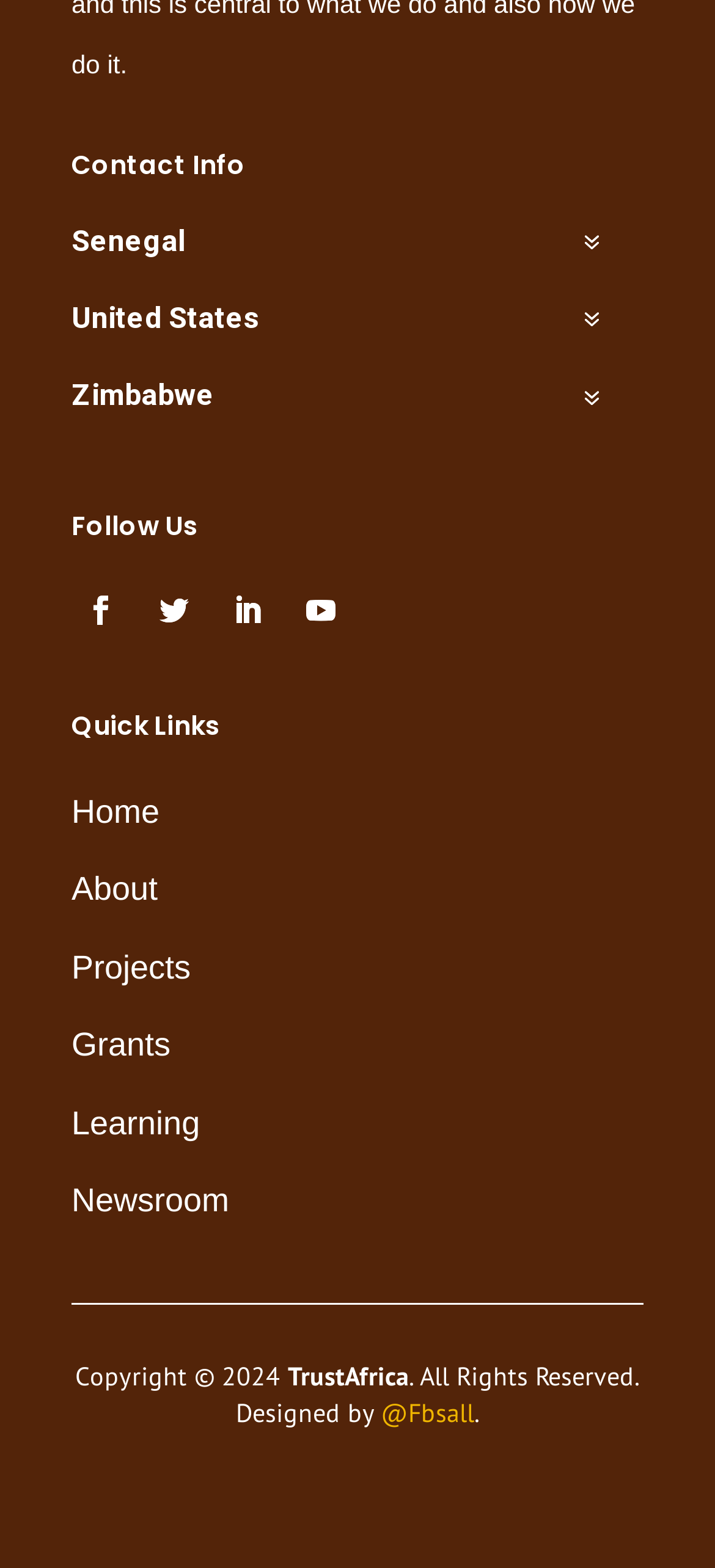What is the last item in the Quick Links section?
Using the image as a reference, answer the question in detail.

I looked at the links under the 'Quick Links' heading and found that the last item is 'Newsroom', which is a link to a webpage.